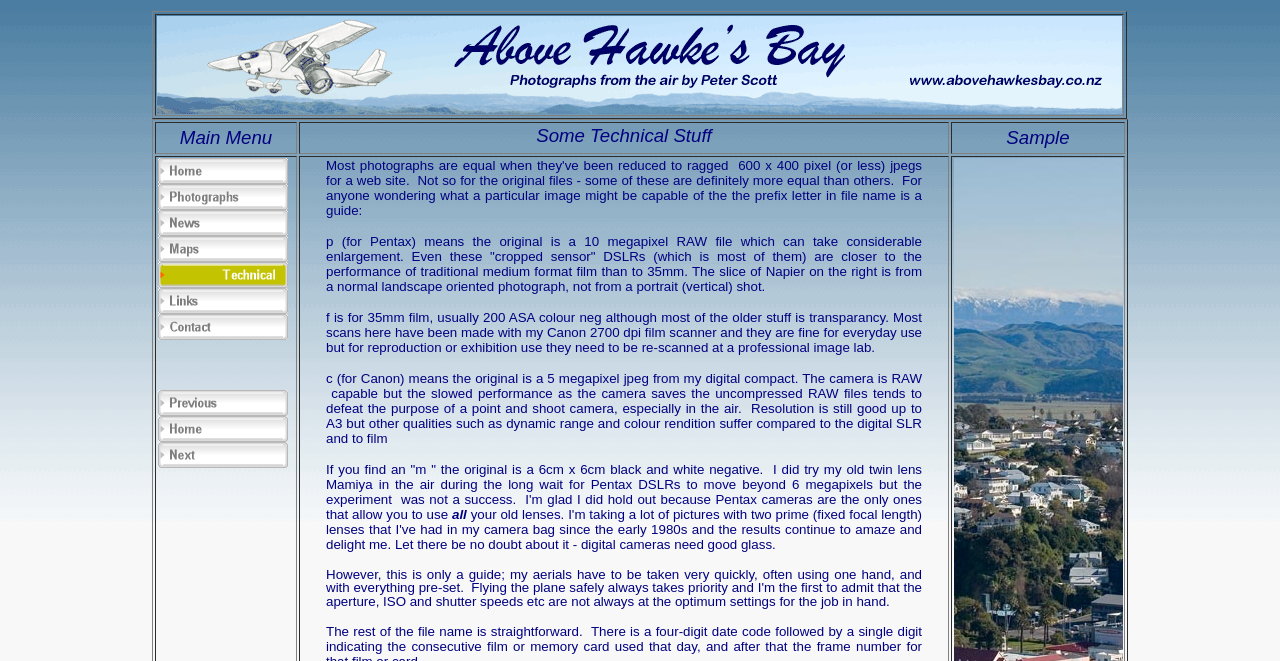Please determine the bounding box coordinates of the clickable area required to carry out the following instruction: "Contact us". The coordinates must be four float numbers between 0 and 1, represented as [left, top, right, bottom].

[0.123, 0.475, 0.226, 0.501]